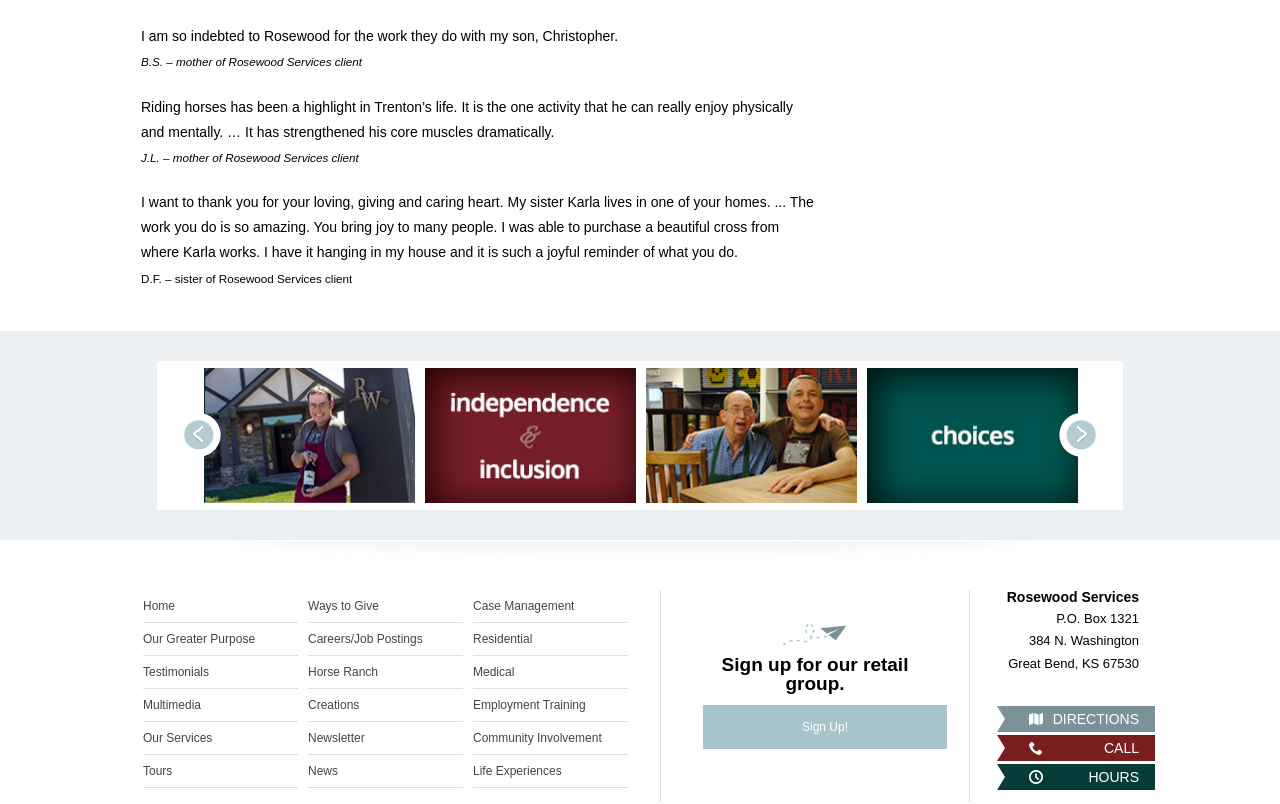Kindly respond to the following question with a single word or a brief phrase: 
How many sections are there in the bottom navigation menu?

3